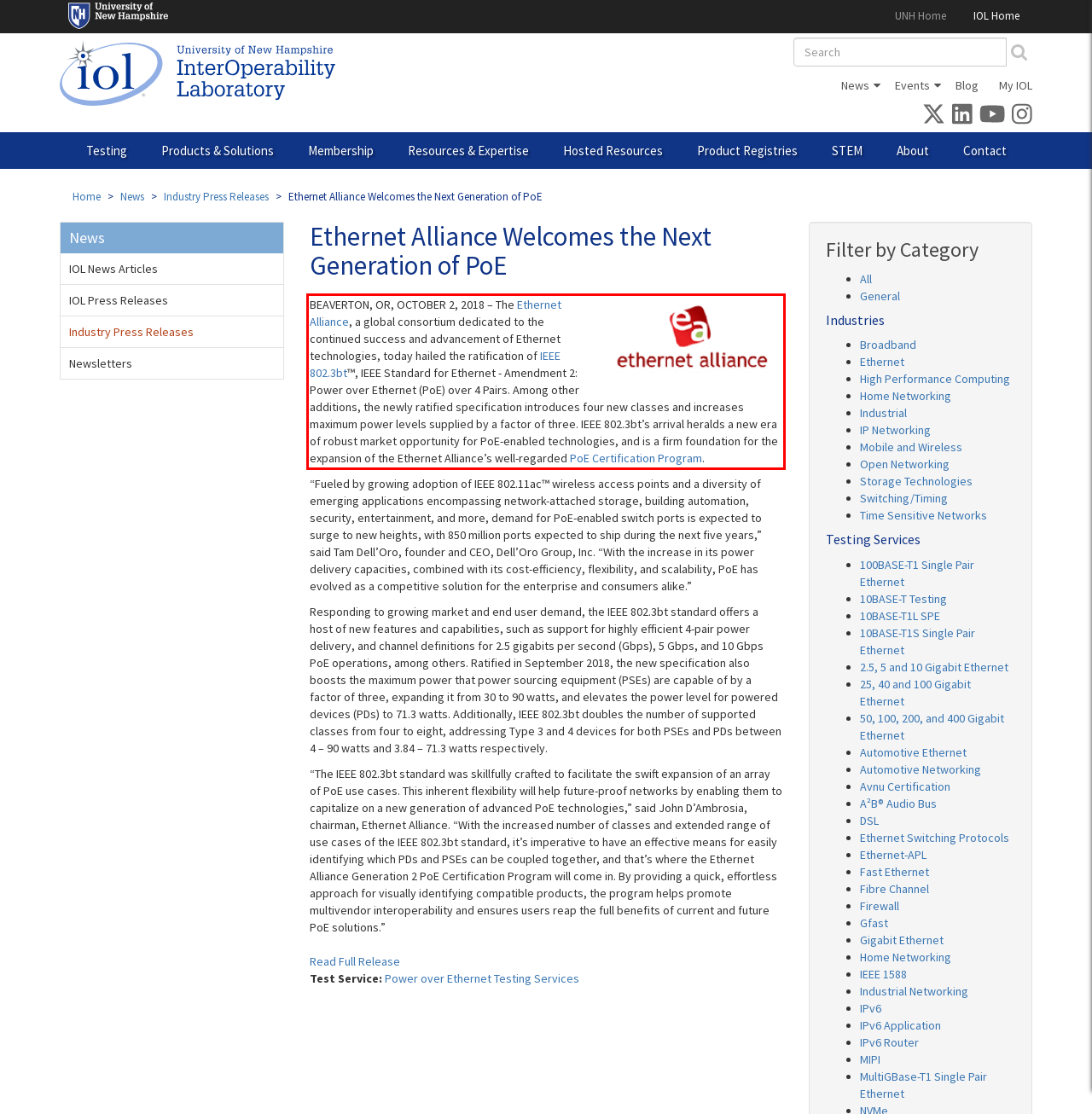Examine the screenshot of the webpage, locate the red bounding box, and perform OCR to extract the text contained within it.

BEAVERTON, OR, OCTOBER 2, 2018 – The Ethernet Alliance, a global consortium dedicated to the continued success and advancement of Ethernet technologies, today hailed the ratification of IEEE 802.3bt™, IEEE Standard for Ethernet - Amendment 2: Power over Ethernet (PoE) over 4 Pairs. Among other additions, the newly ratified specification introduces four new classes and increases maximum power levels supplied by a factor of three. IEEE 802.3bt’s arrival heralds a new era of robust market opportunity for PoE-enabled technologies, and is a firm foundation for the expansion of the Ethernet Alliance’s well-regarded PoE Certification Program.